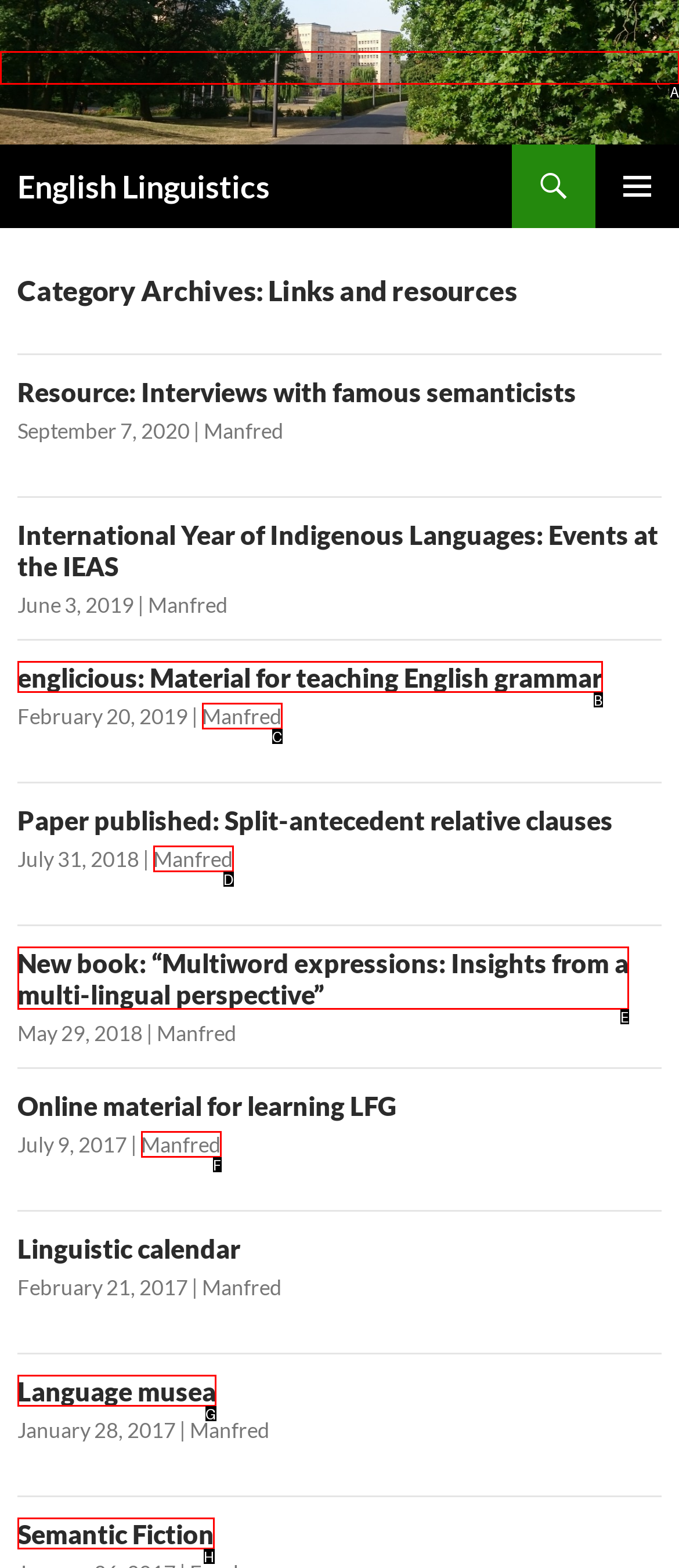Based on the description: Language musea, identify the matching lettered UI element.
Answer by indicating the letter from the choices.

G